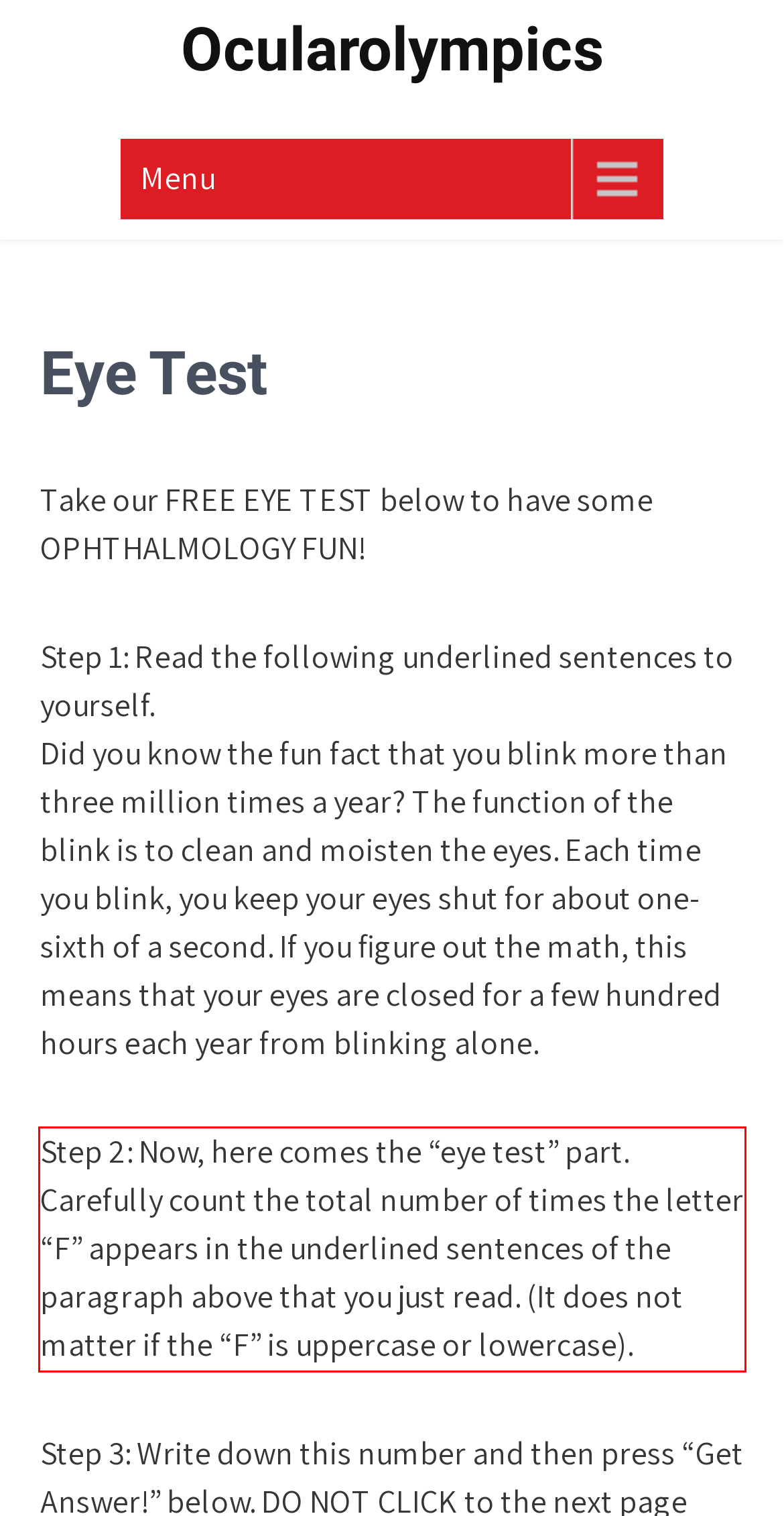Your task is to recognize and extract the text content from the UI element enclosed in the red bounding box on the webpage screenshot.

Step 2: Now, here comes the “eye test” part. Carefully count the total number of times the letter “F” appears in the underlined sentences of the paragraph above that you just read. (It does not matter if the “F” is uppercase or lowercase).